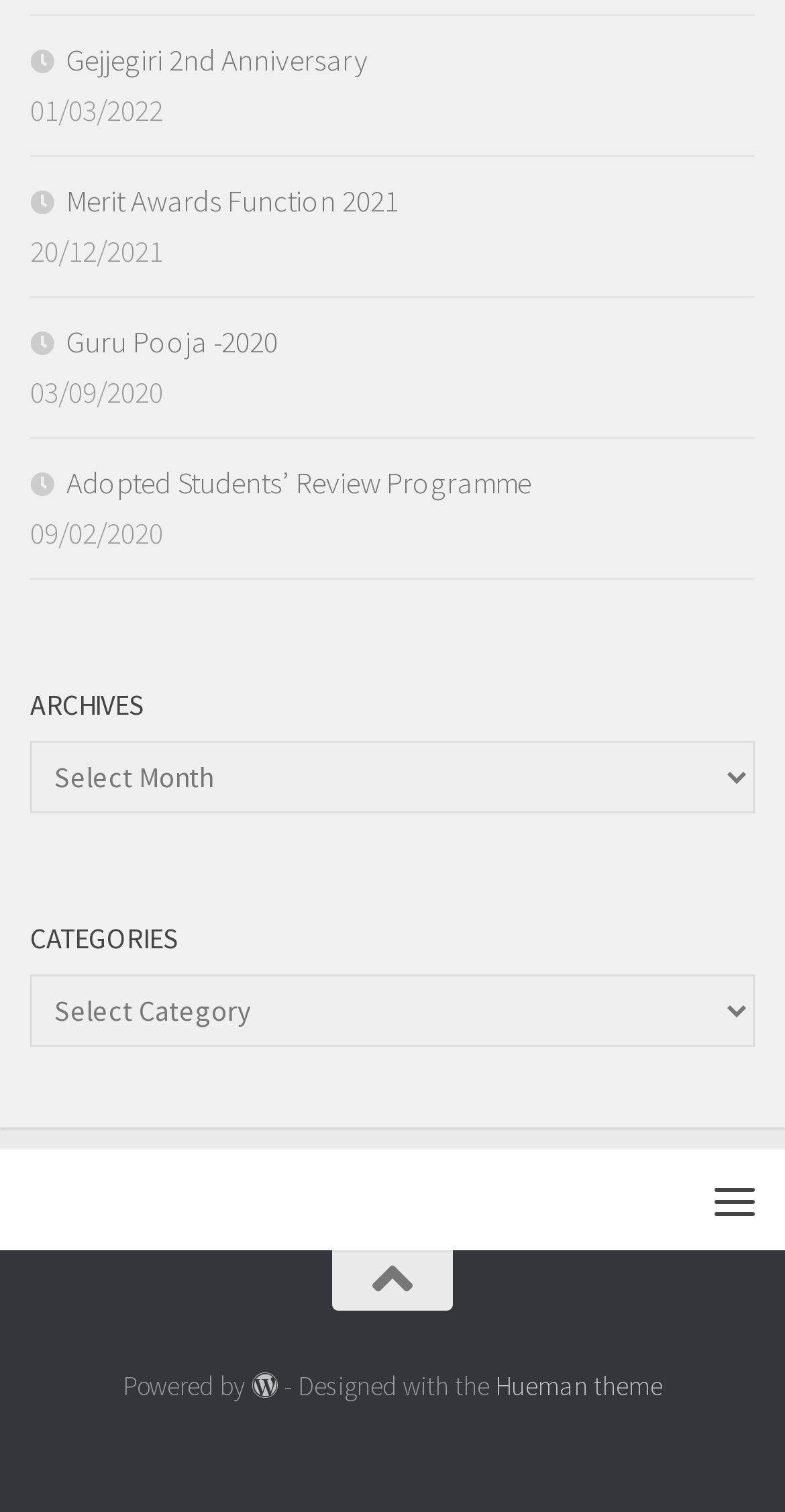Please examine the image and answer the question with a detailed explanation:
What is the title of the first archive?

The first archive is listed at the top of the webpage, and its title is 'Gejjegiri 2nd Anniversary', which can be found by looking at the link element with the OCR text ' Gejjegiri 2nd Anniversary'.